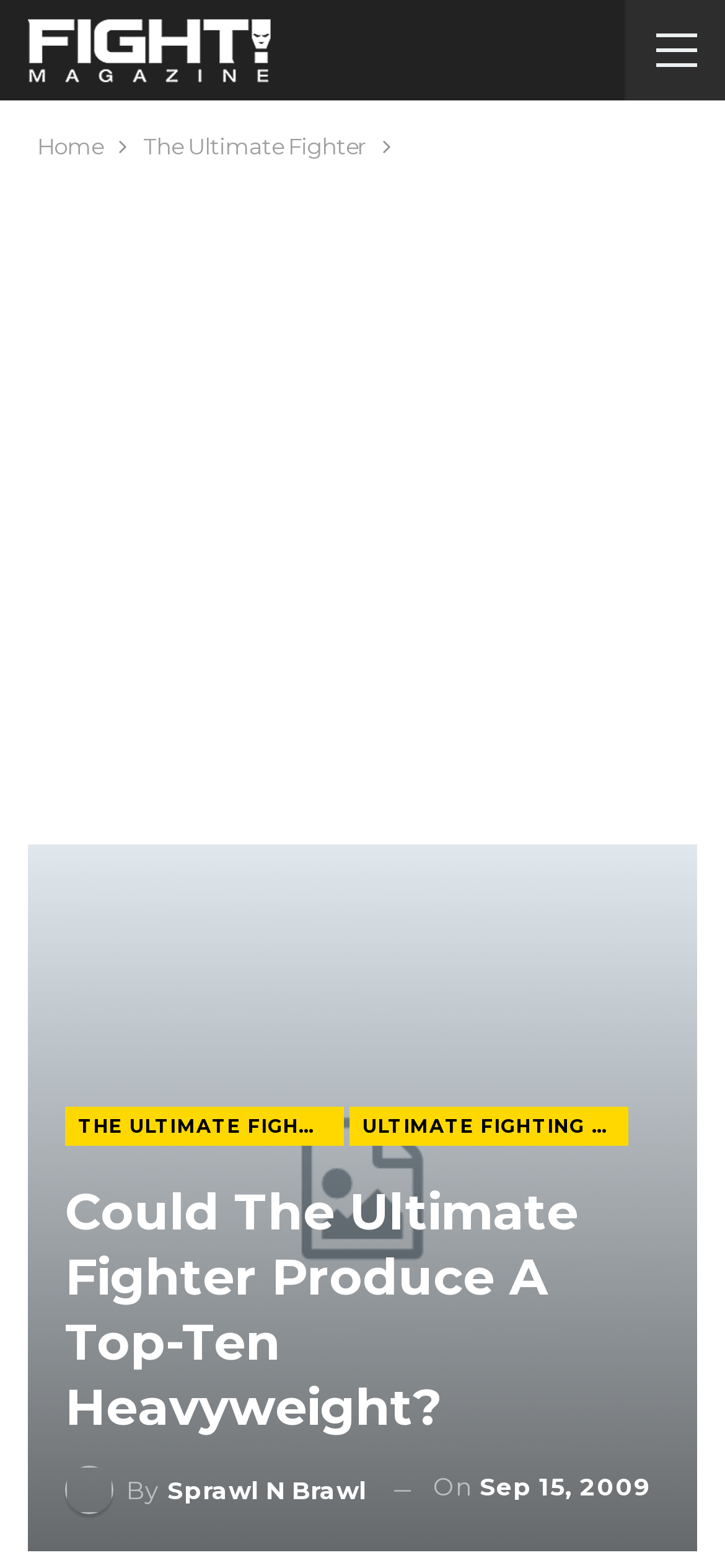Offer a meticulous description of the webpage's structure and content.

The webpage appears to be an article from FIGHT! Magazine, with the title "Could The Ultimate Fighter Produce a Top-Ten Heavyweight?" prominently displayed near the top of the page. 

At the very top, there is a small image of the FIGHT! Magazine logo. Below the logo, there is a navigation bar with breadcrumbs, featuring links to "Home" and "The Ultimate Fighter". 

An advertisement iframe takes up a significant portion of the top section of the page. 

The main content of the article begins with a heading that repeats the title of the article. Below the heading, there are three links: "THE ULTIMATE FIGHTER", "ULTIMATE FIGHTING CHAMPIONSHIP", and "By Sprawl N Brawl", which is likely the author's name. 

The article's text is not explicitly mentioned in the accessibility tree, but it likely follows the links and heading. At the bottom of the article, there is a timestamp indicating that it was published on September 15, 2009.